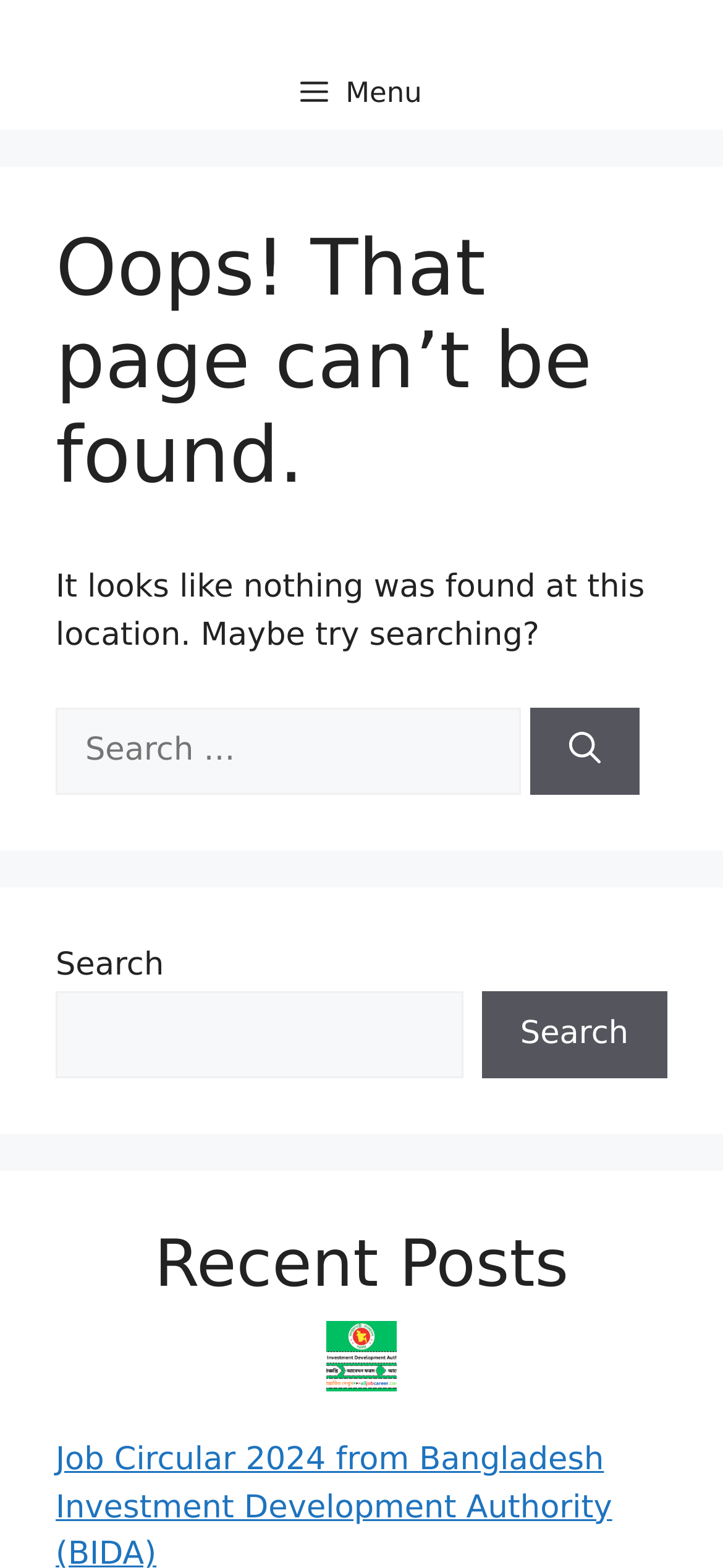What is the error message on the page?
Examine the image and provide an in-depth answer to the question.

I found the error message by looking at the header section of the page, which has a heading element with the text 'Oops! That page can’t be found.'